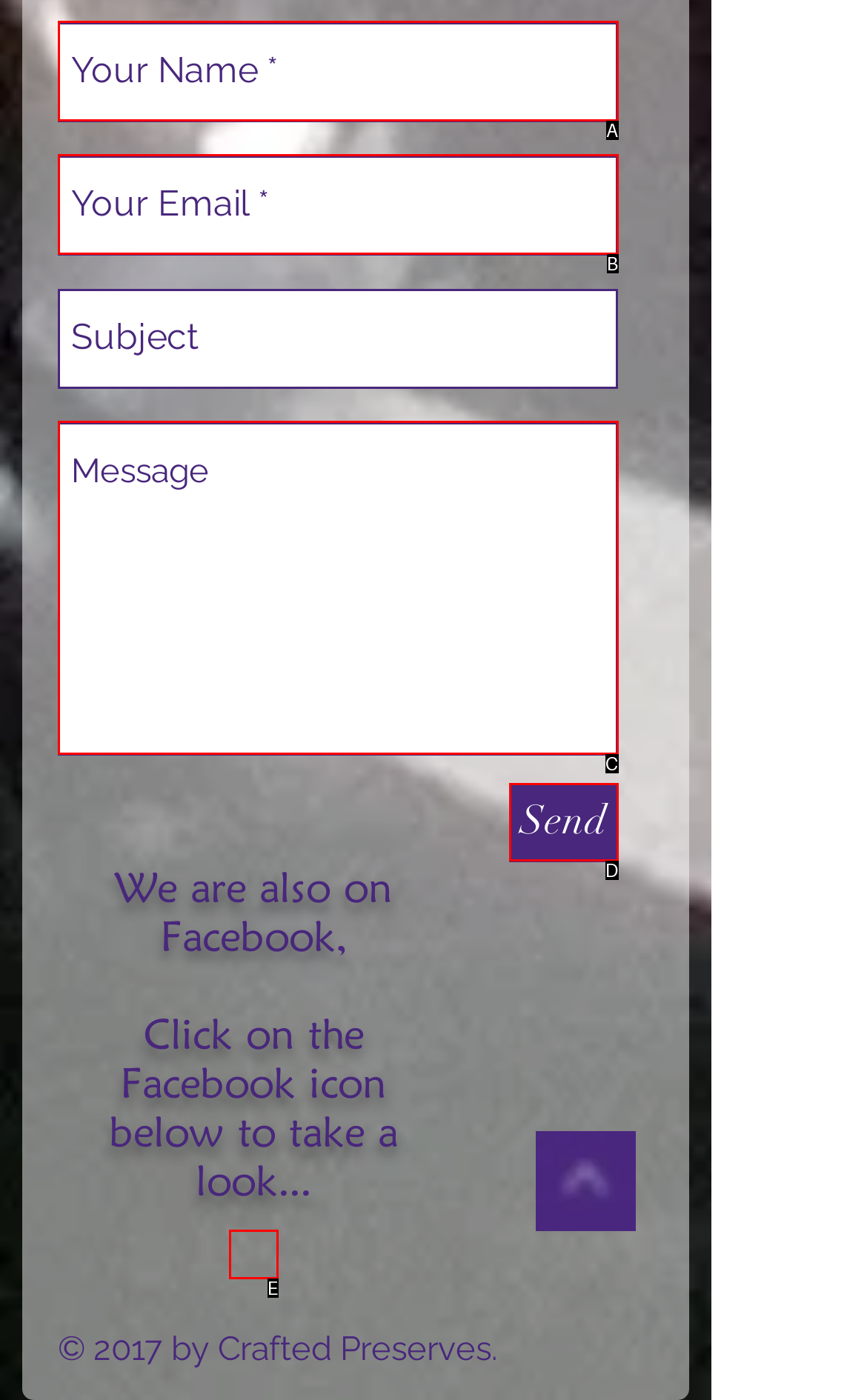Tell me the letter of the option that corresponds to the description: Send
Answer using the letter from the given choices directly.

D